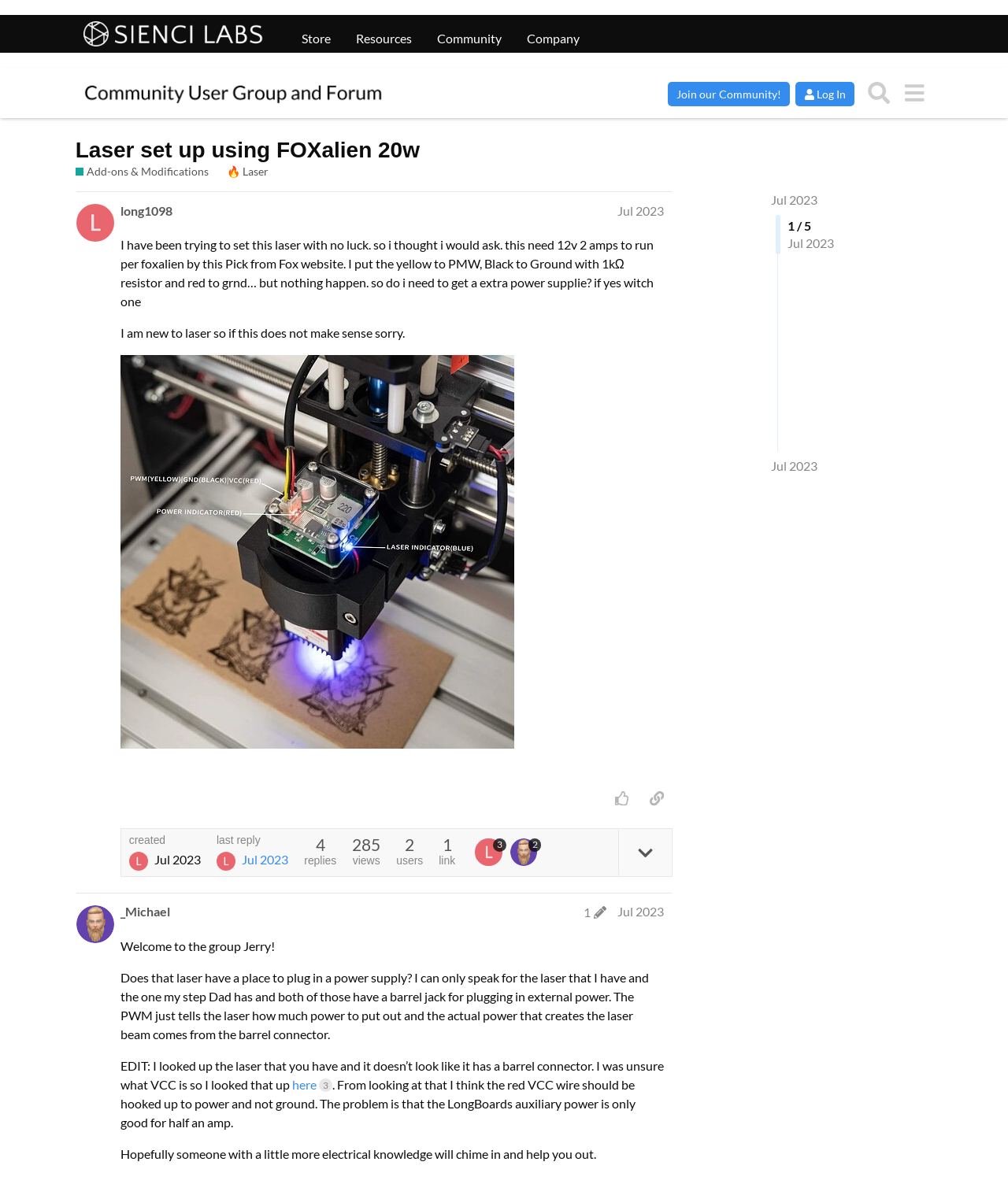What is the username of the original poster?
Respond with a short answer, either a single word or a phrase, based on the image.

long1098